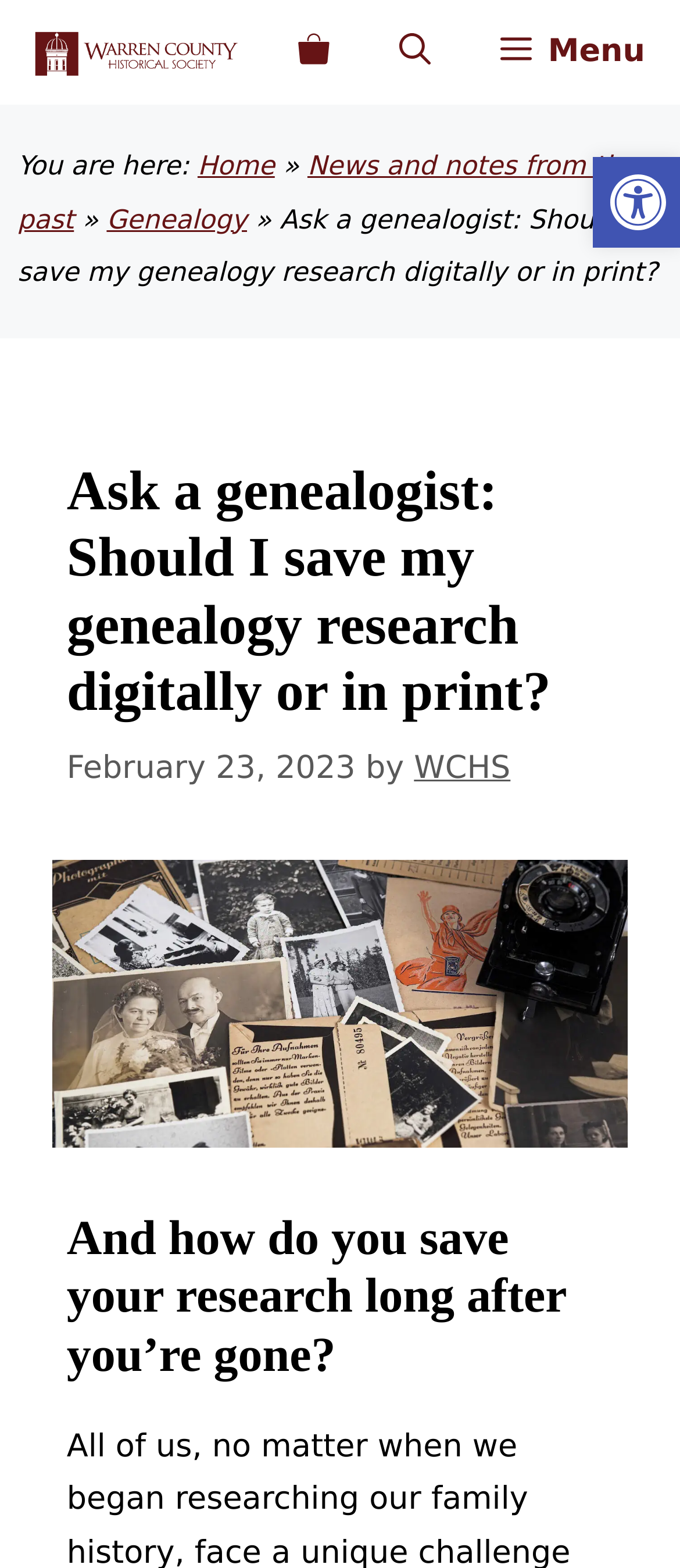What is the theme of the image on the webpage? Refer to the image and provide a one-word or short phrase answer.

Genealogy and family history